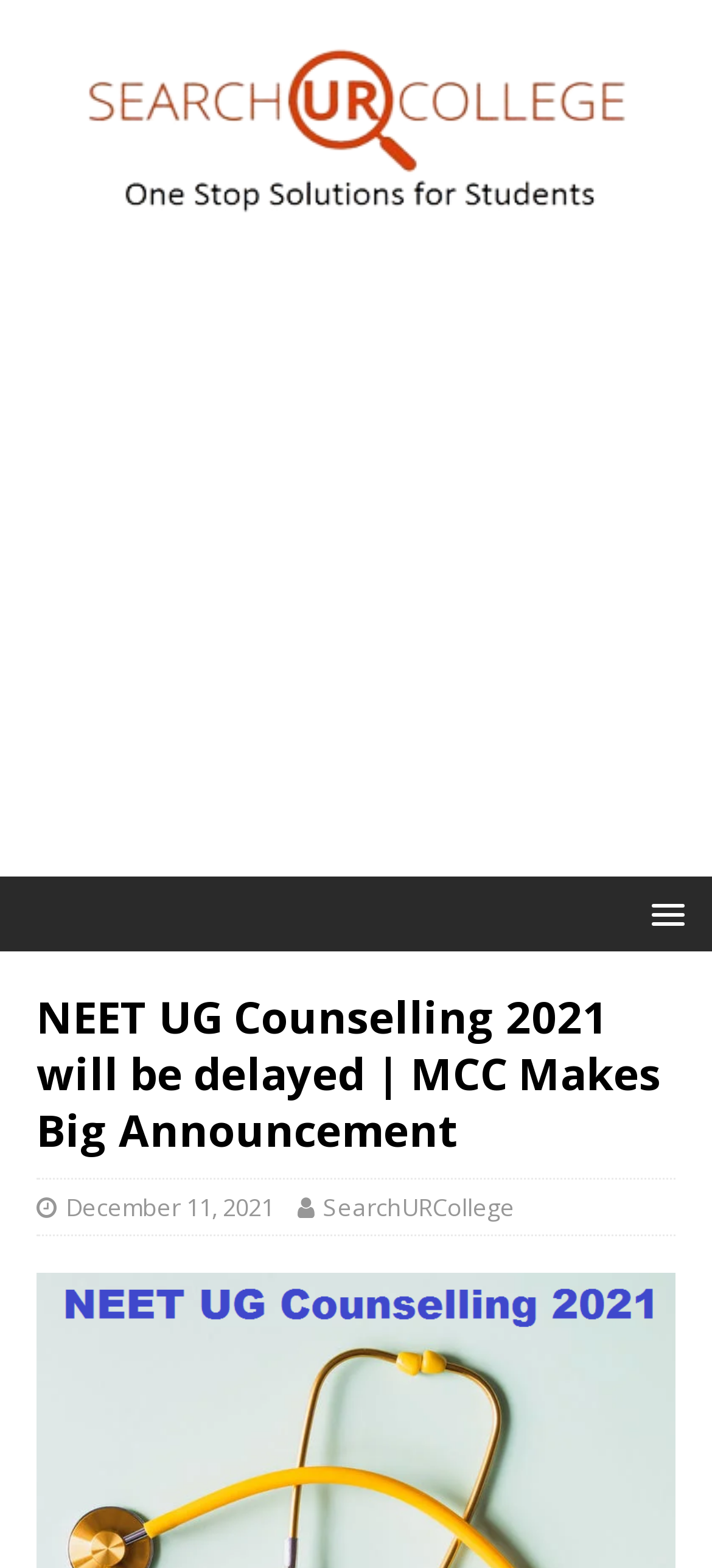Identify and extract the main heading from the webpage.

NEET UG Counselling 2021 will be delayed | MCC Makes Big Announcement